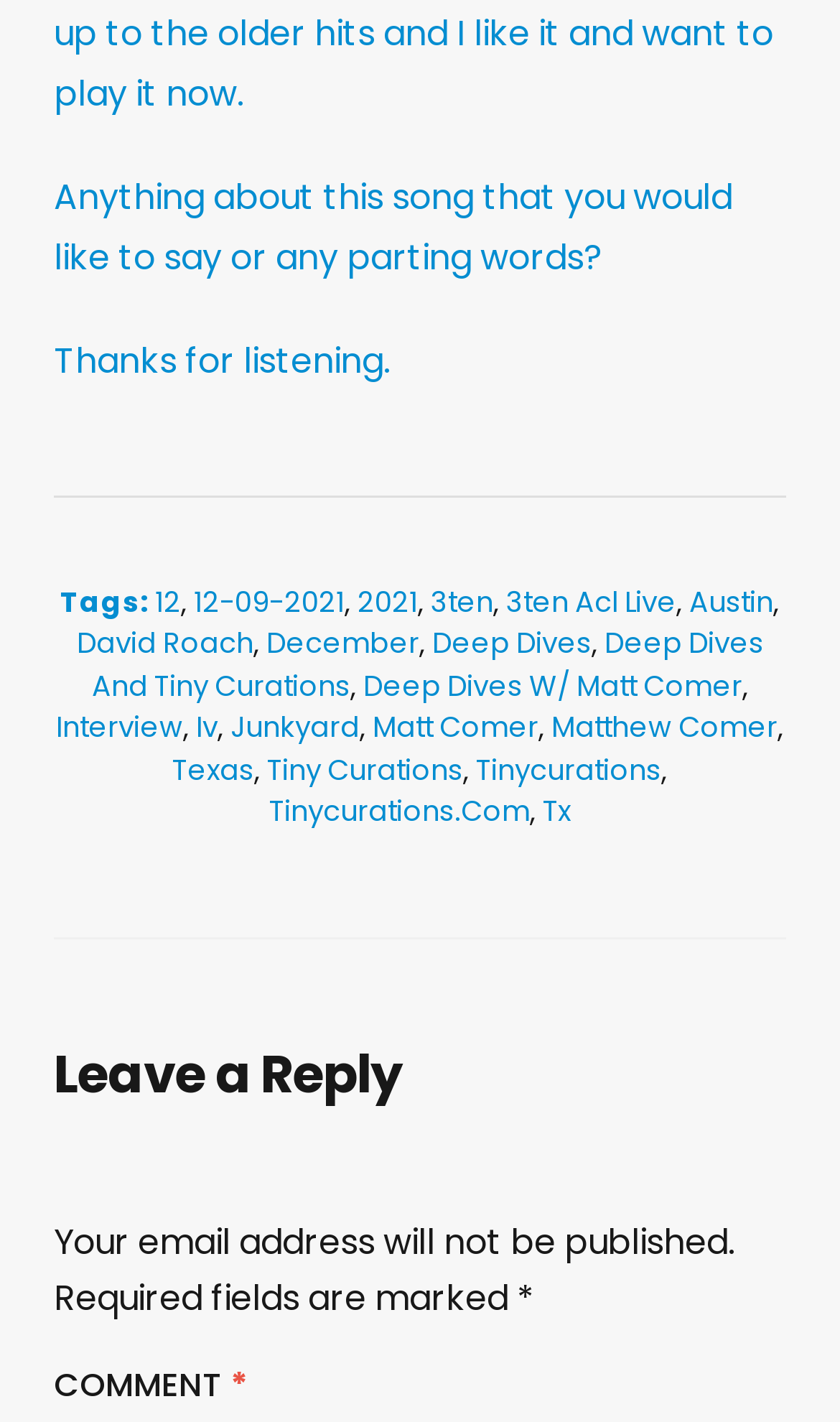Specify the bounding box coordinates of the region I need to click to perform the following instruction: "Click on the 'Interview' link". The coordinates must be four float numbers in the range of 0 to 1, i.e., [left, top, right, bottom].

[0.067, 0.498, 0.218, 0.526]